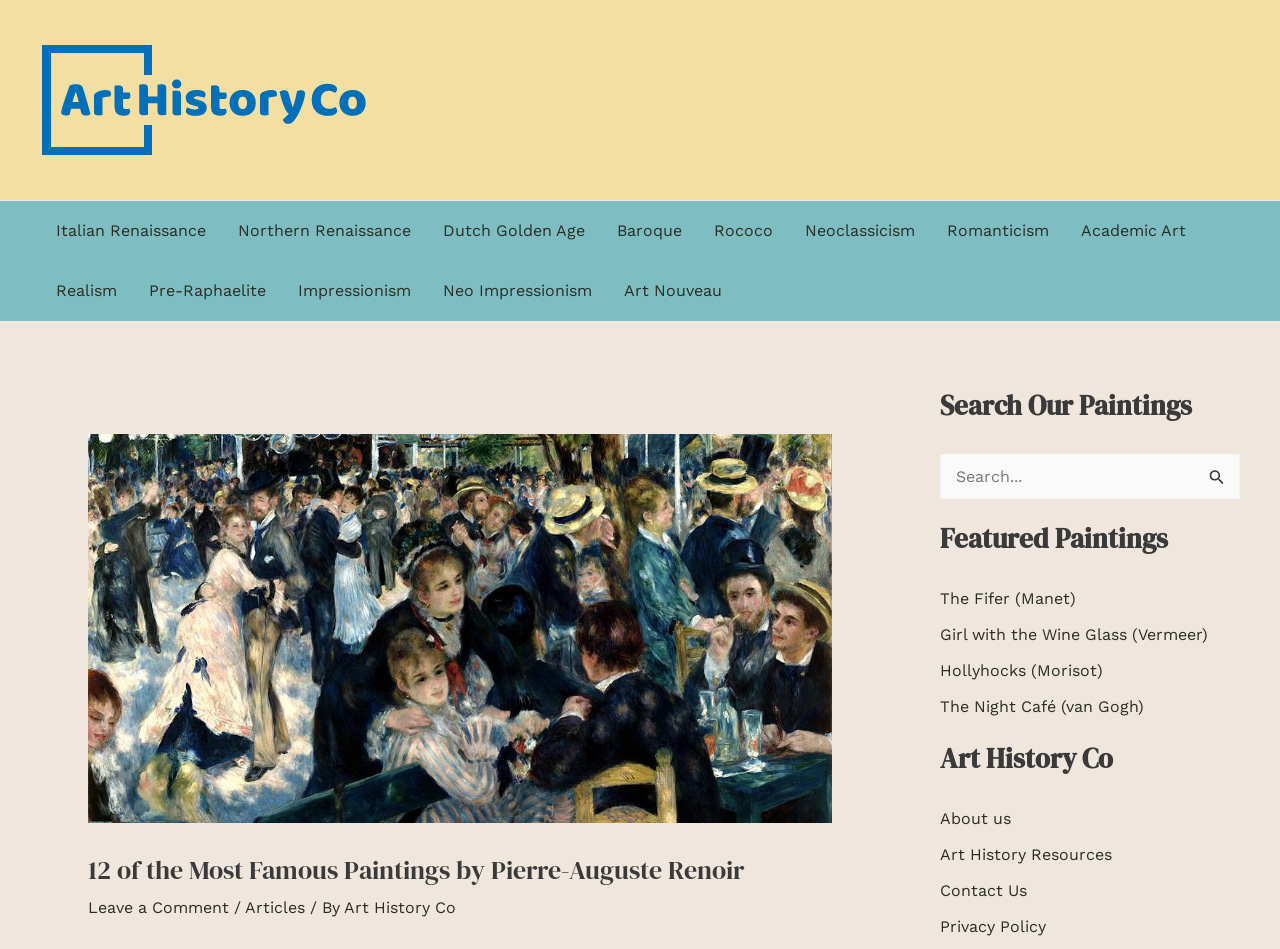Explain the webpage in detail, including its primary components.

This webpage is about the 12 most famous paintings by Pierre-Auguste Renoir. At the top left, there is a link to "Art History Co" accompanied by an image with the same name. Below this, there is a navigation menu with links to various art movements, including Italian Renaissance, Northern Renaissance, and Impressionism.

The main content of the page is divided into three sections. The first section has a header with the title "12 of the Most Famous Paintings by Pierre-Auguste Renoir" and an image related to the topic. Below the header, there are links to leave a comment, articles, and the website's author.

To the right of the main content, there are three complementary sections. The first section has a heading "Search Our Paintings" and a search box with a button. The second section has a heading "Featured Paintings" and links to three paintings, including "The Fifer" by Manet and "Girl with the Wine Glass" by Vermeer. The third section has a heading "Art History Co" and links to the website's about page, art history resources, contact information, and privacy policy.

Overall, the webpage is organized into clear sections, with the main content focused on Renoir's paintings and the complementary sections providing additional resources and information about the website.